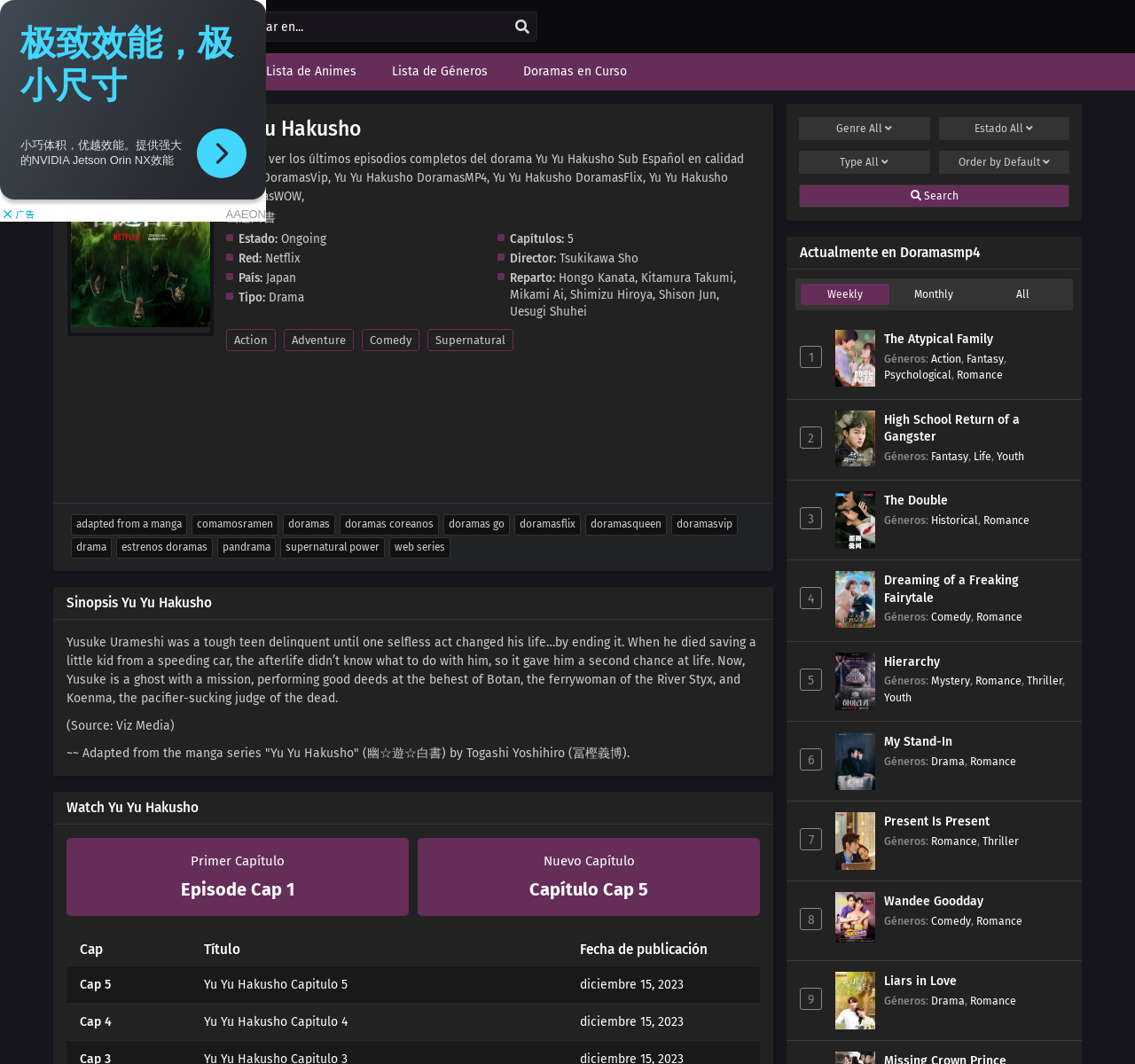Identify and provide the title of the webpage.

Yu Yu Hakusho